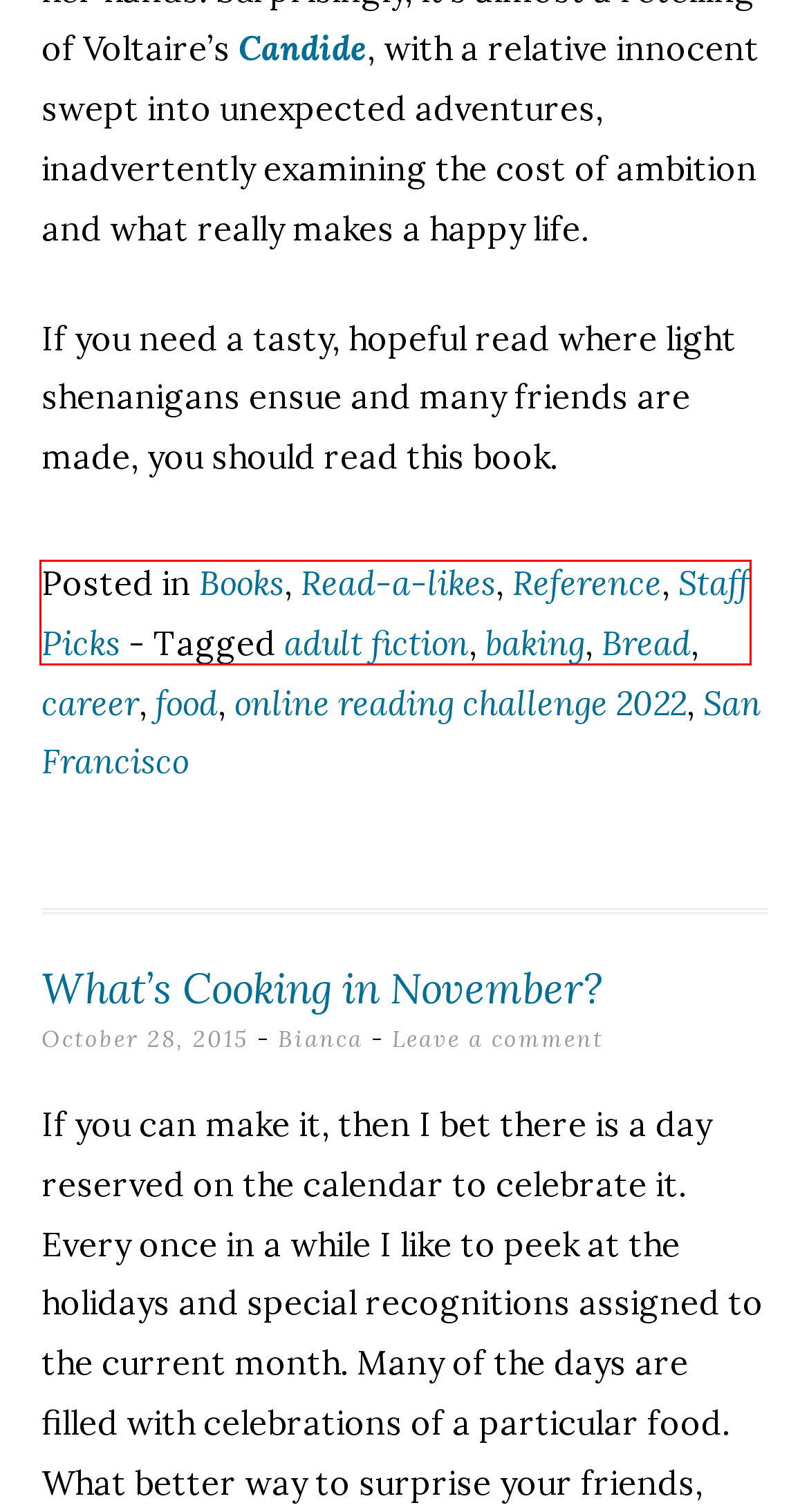You are given a webpage screenshot where a red bounding box highlights an element. Determine the most fitting webpage description for the new page that loads after clicking the element within the red bounding box. Here are the candidates:
A. Bianca – Info Cafe
B. adult fiction – Info Cafe
C. Books – Info Cafe
D. baking – Info Cafe
E. Reference – Info Cafe
F. Staff Picks – Info Cafe
G. career – Info Cafe
H. San Francisco – Info Cafe

F